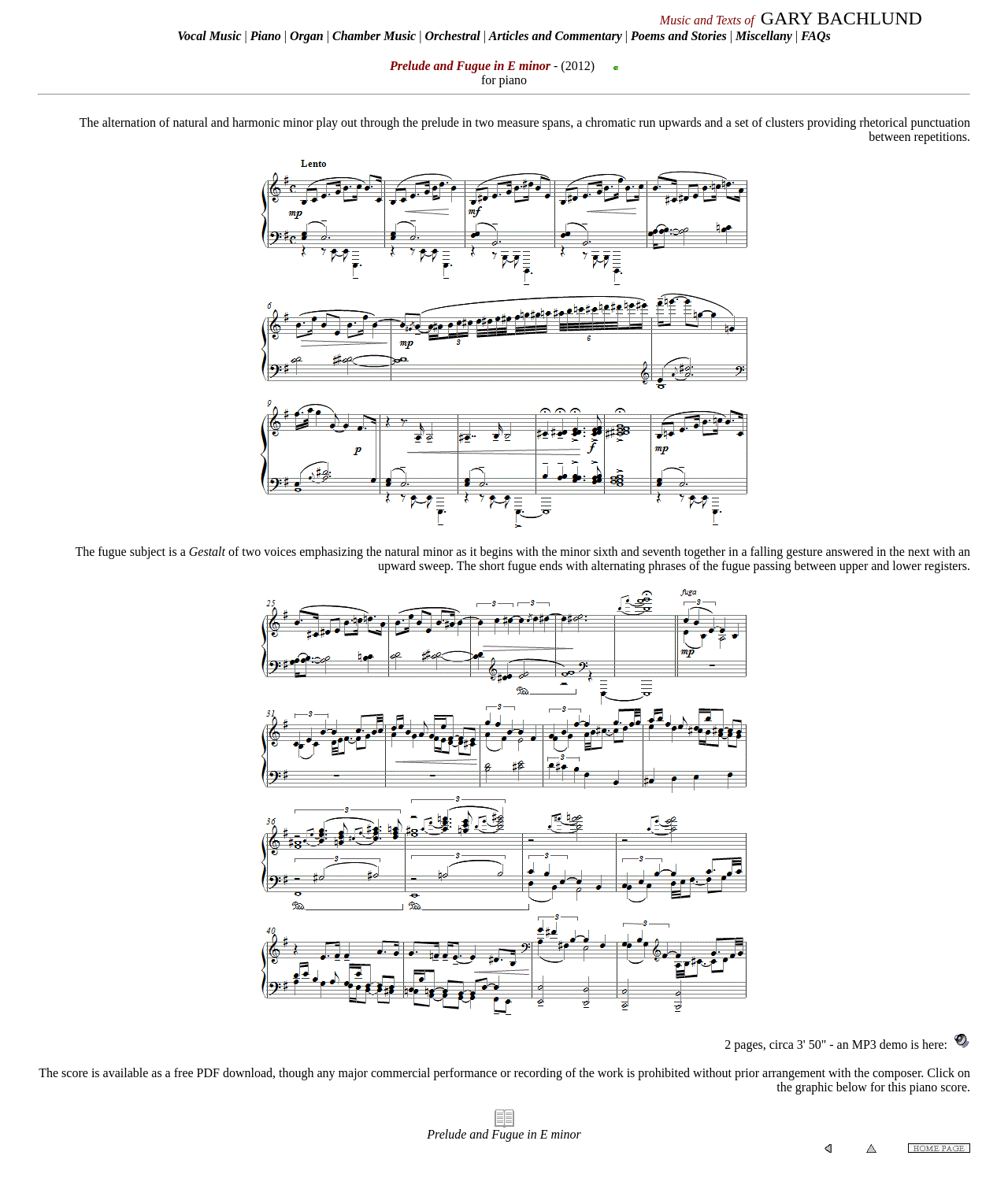Show me the bounding box coordinates of the clickable region to achieve the task as per the instruction: "Click on the score download link".

[0.489, 0.939, 0.511, 0.95]